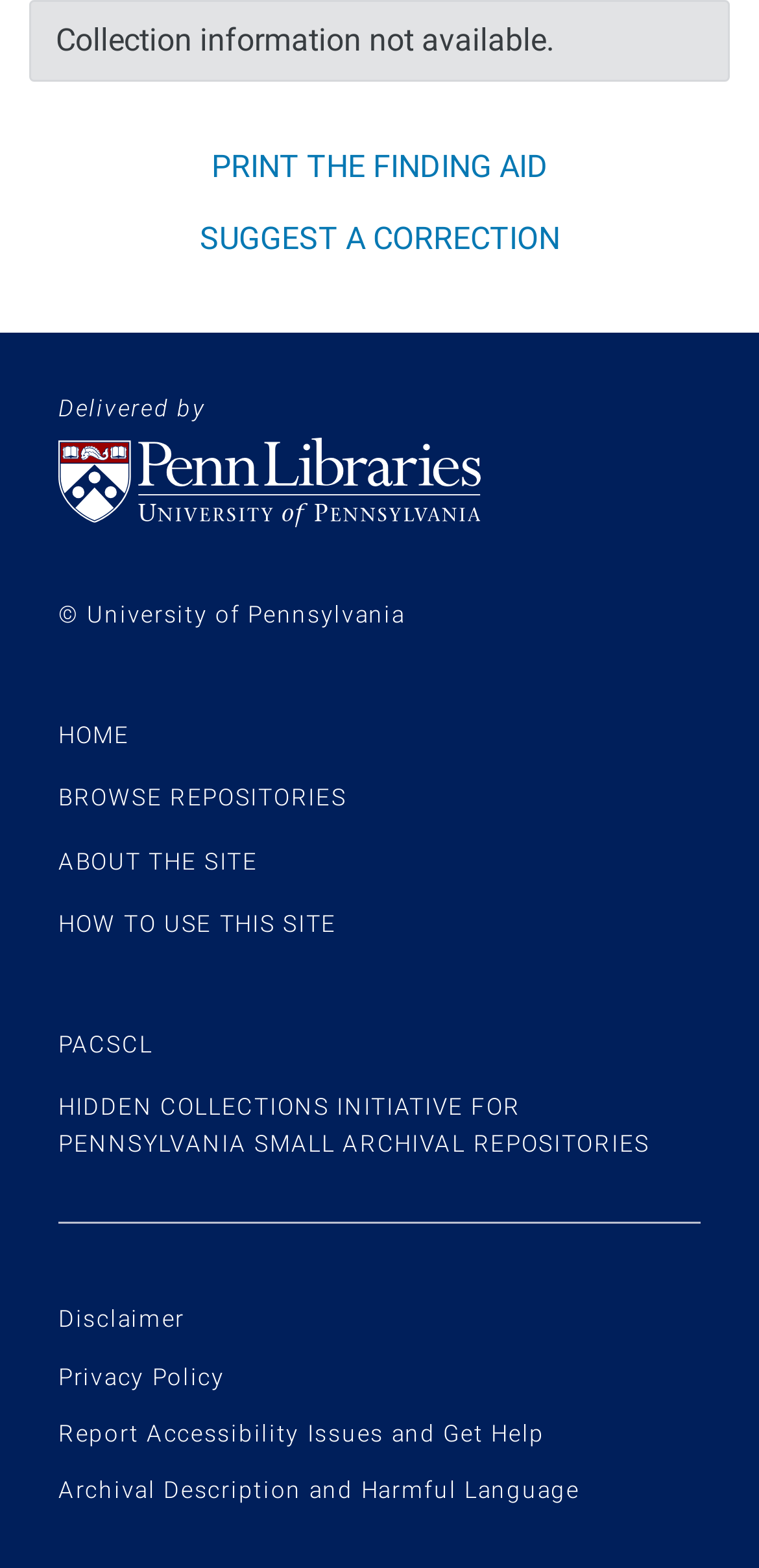What is the purpose of the 'SUGGEST A CORRECTION' link?
Please ensure your answer to the question is detailed and covers all necessary aspects.

The link 'SUGGEST A CORRECTION' is located near the top of the webpage, suggesting that its purpose is to allow users to provide feedback or corrections to the webpage's content or information.